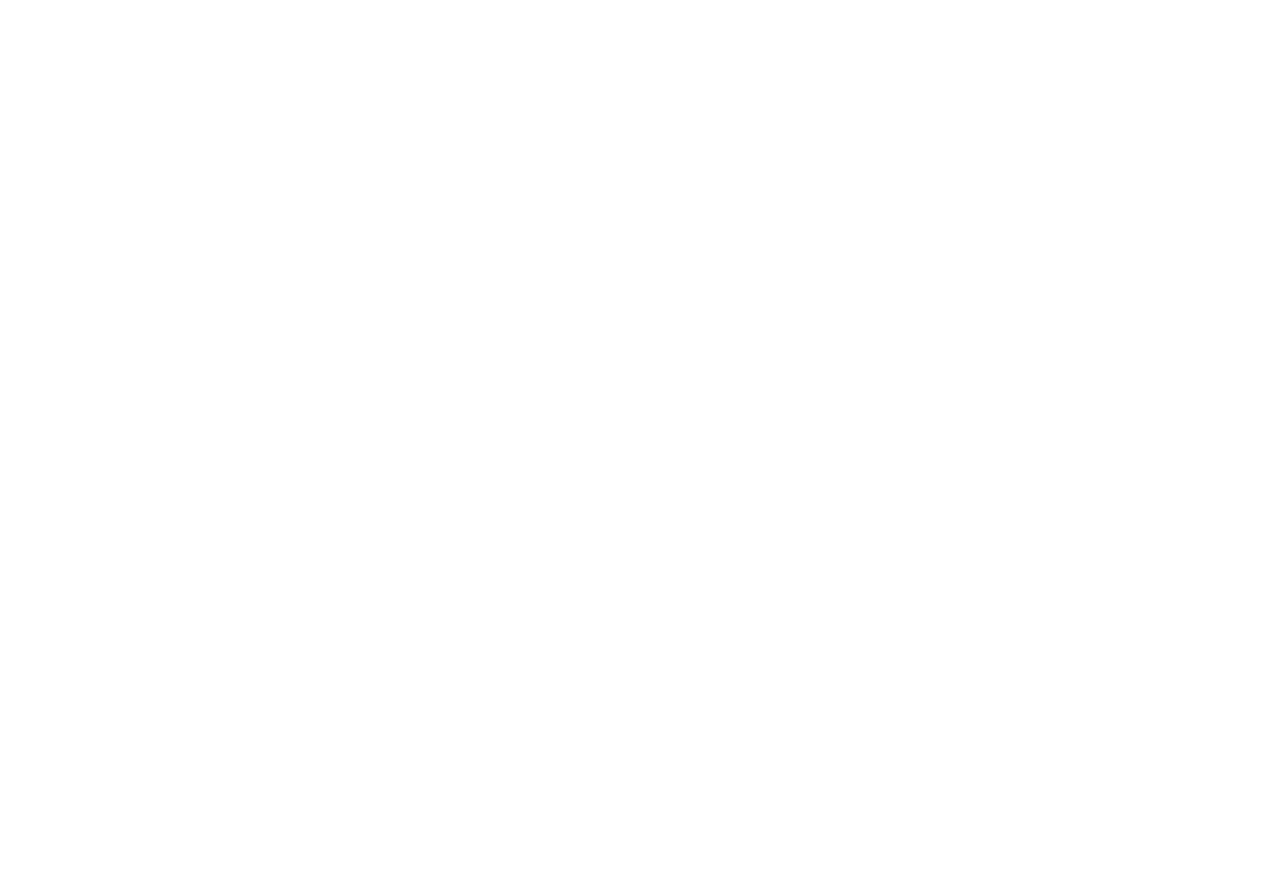What is the purpose of the 'Get Started' section?
Look at the image and answer the question with a single word or phrase.

To provide product links